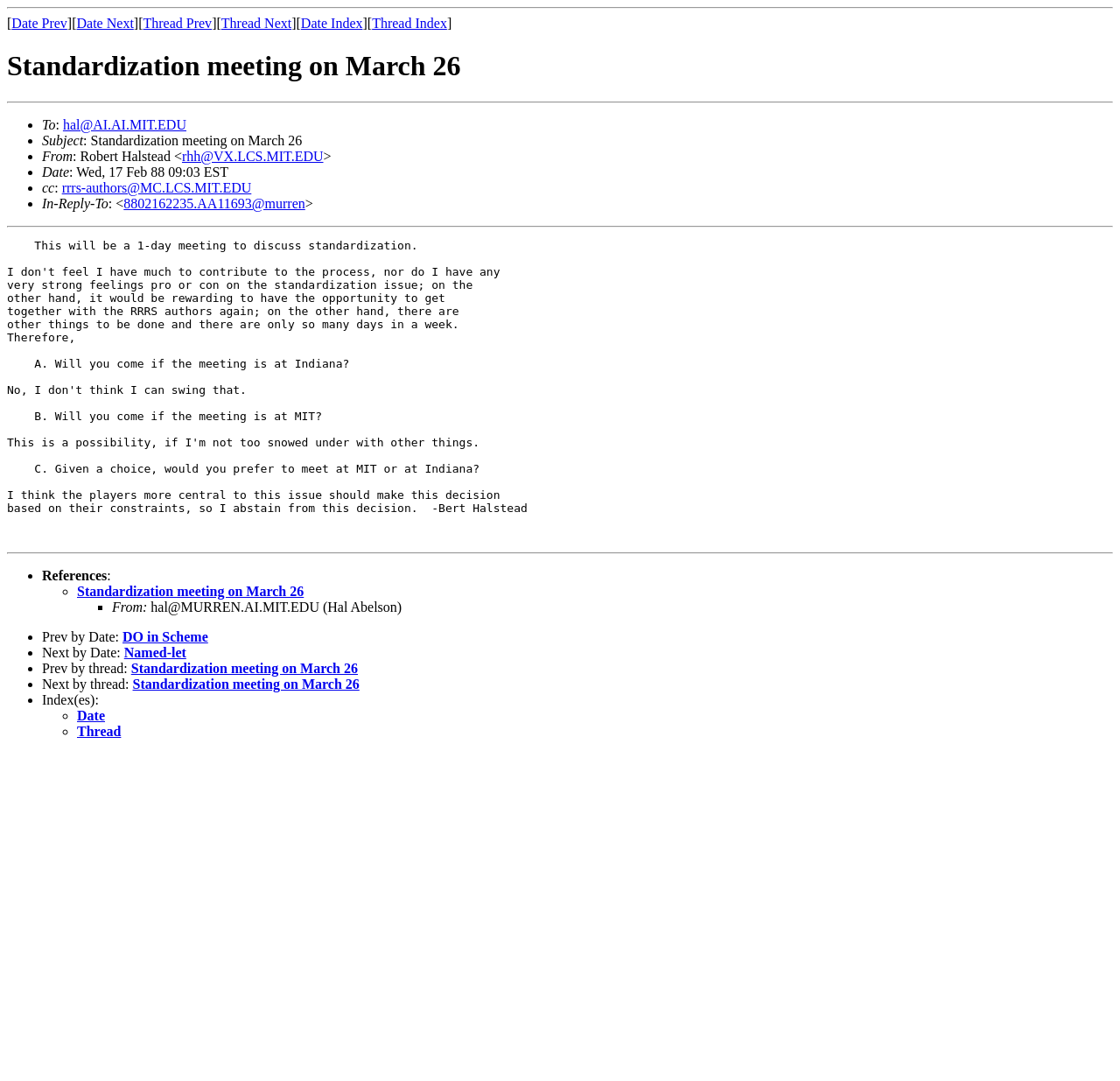Using the provided element description "8802162235.AA11693@murren", determine the bounding box coordinates of the UI element.

[0.11, 0.181, 0.272, 0.195]